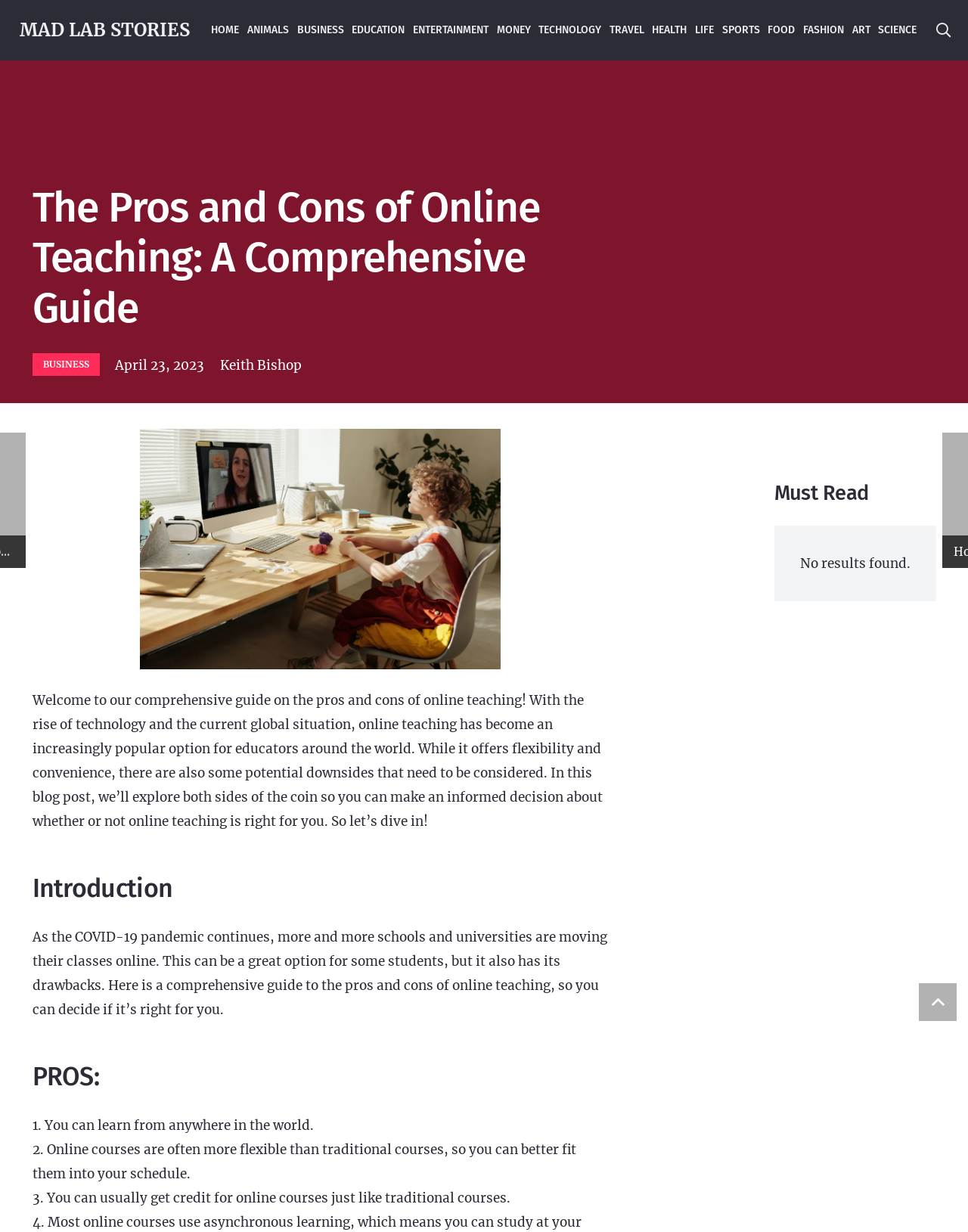Provide the bounding box coordinates of the HTML element described by the text: "Mad lab stories". The coordinates should be in the format [left, top, right, bottom] with values between 0 and 1.

[0.02, 0.015, 0.196, 0.033]